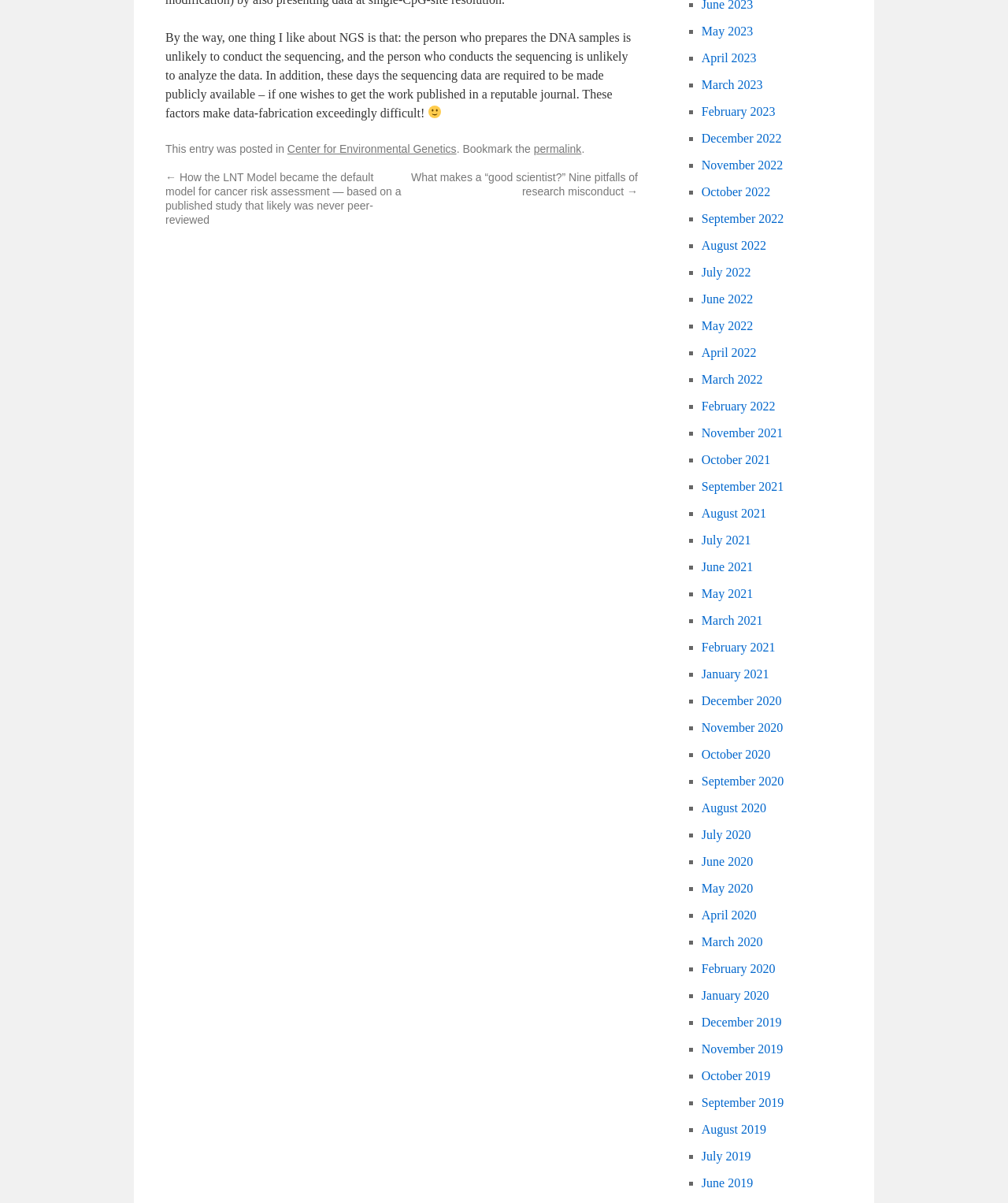Identify the bounding box coordinates for the element you need to click to achieve the following task: "Read the post from Center for Environmental Genetics". The coordinates must be four float values ranging from 0 to 1, formatted as [left, top, right, bottom].

[0.285, 0.118, 0.453, 0.129]